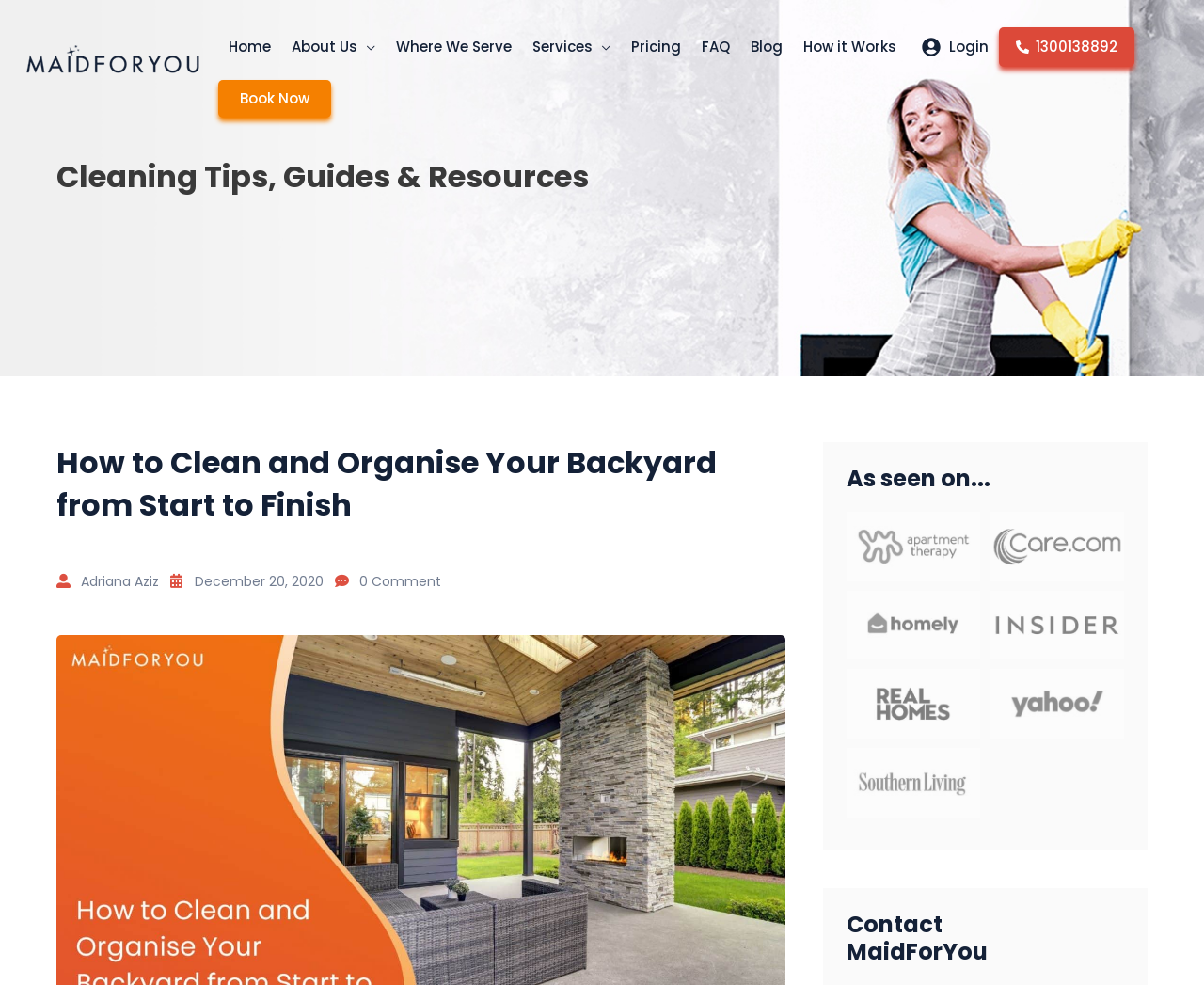What is the author of the current article?
Give a one-word or short phrase answer based on the image.

Adriana Aziz